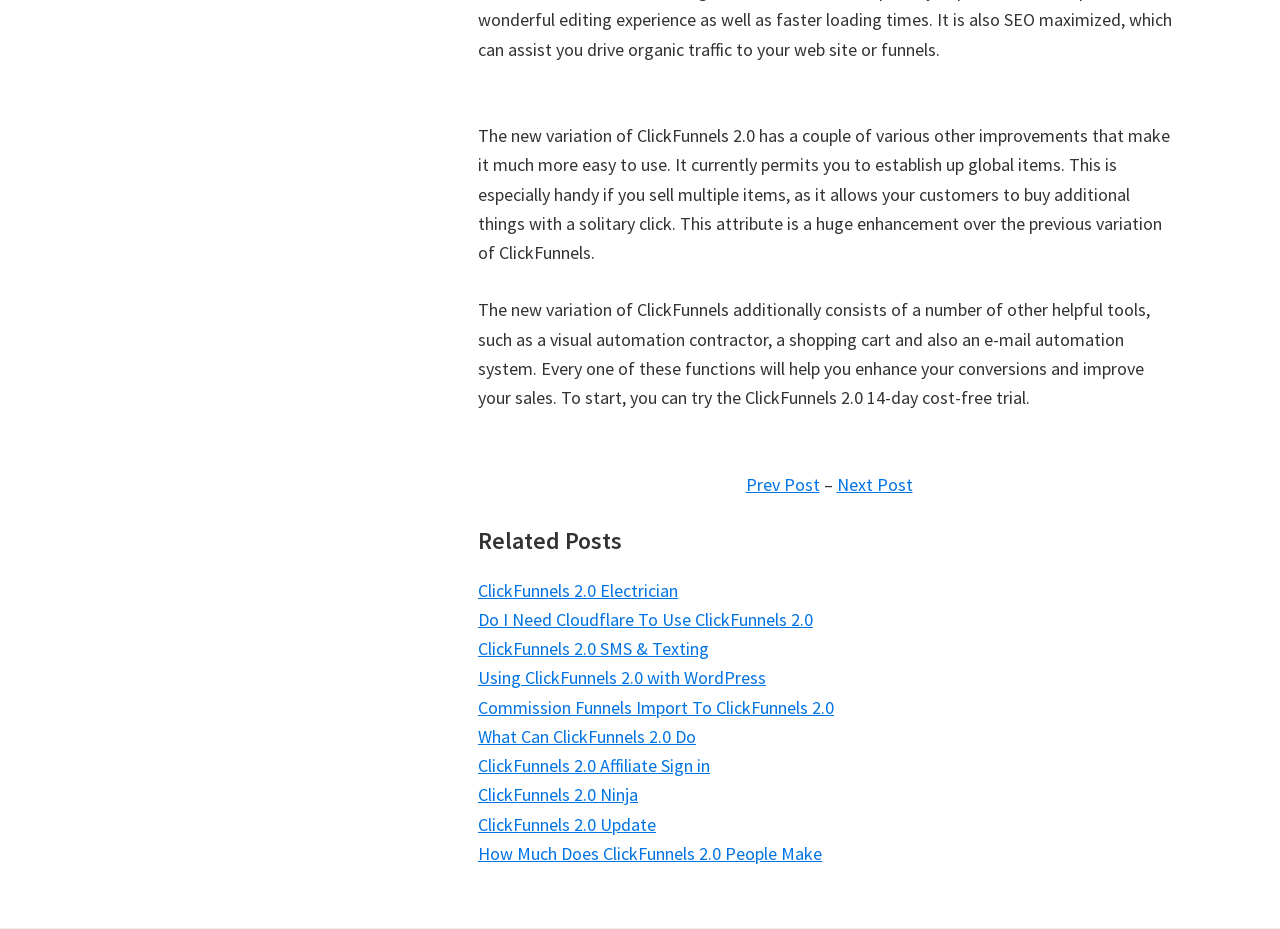Identify the bounding box coordinates for the region to click in order to carry out this instruction: "Search this site". Provide the coordinates using four float numbers between 0 and 1, formatted as [left, top, right, bottom].

None